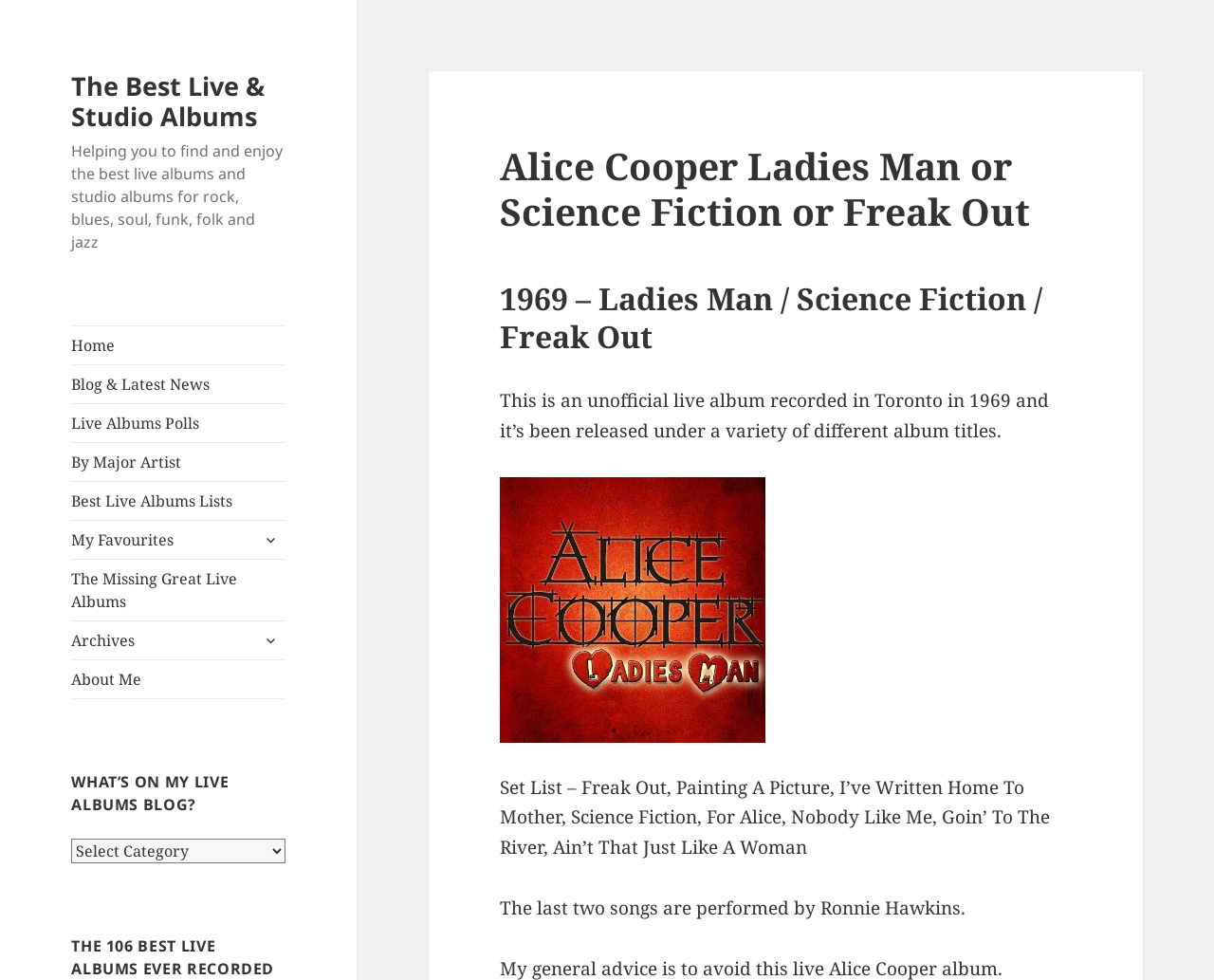Please reply to the following question using a single word or phrase: 
What is the name of the live album?

Ladies Man or Science Fiction or Freak Out